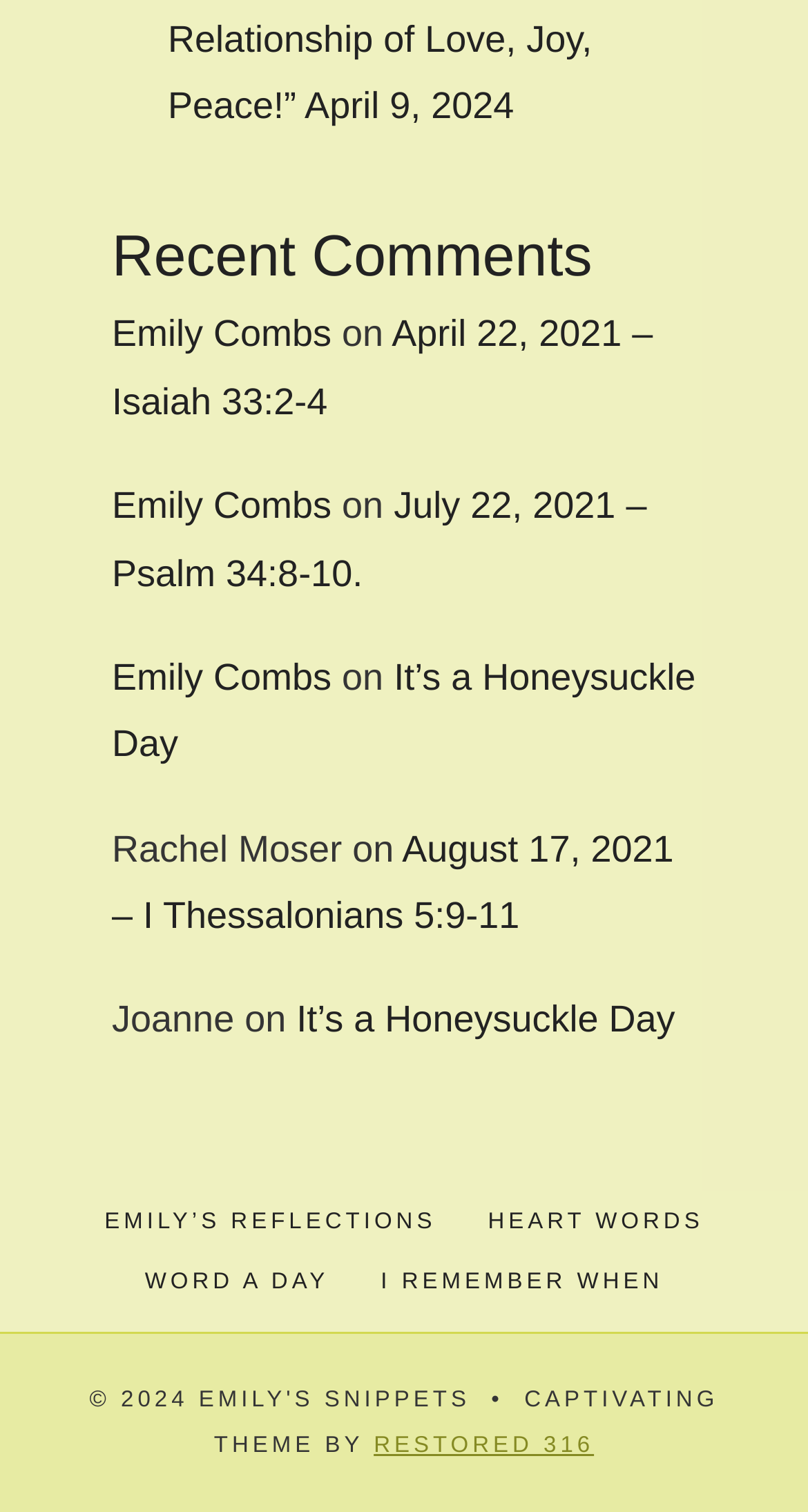Bounding box coordinates must be specified in the format (top-left x, top-left y, bottom-right x, bottom-right y). All values should be floating point numbers between 0 and 1. What are the bounding box coordinates of the UI element described as: Restored 316

[0.462, 0.948, 0.735, 0.964]